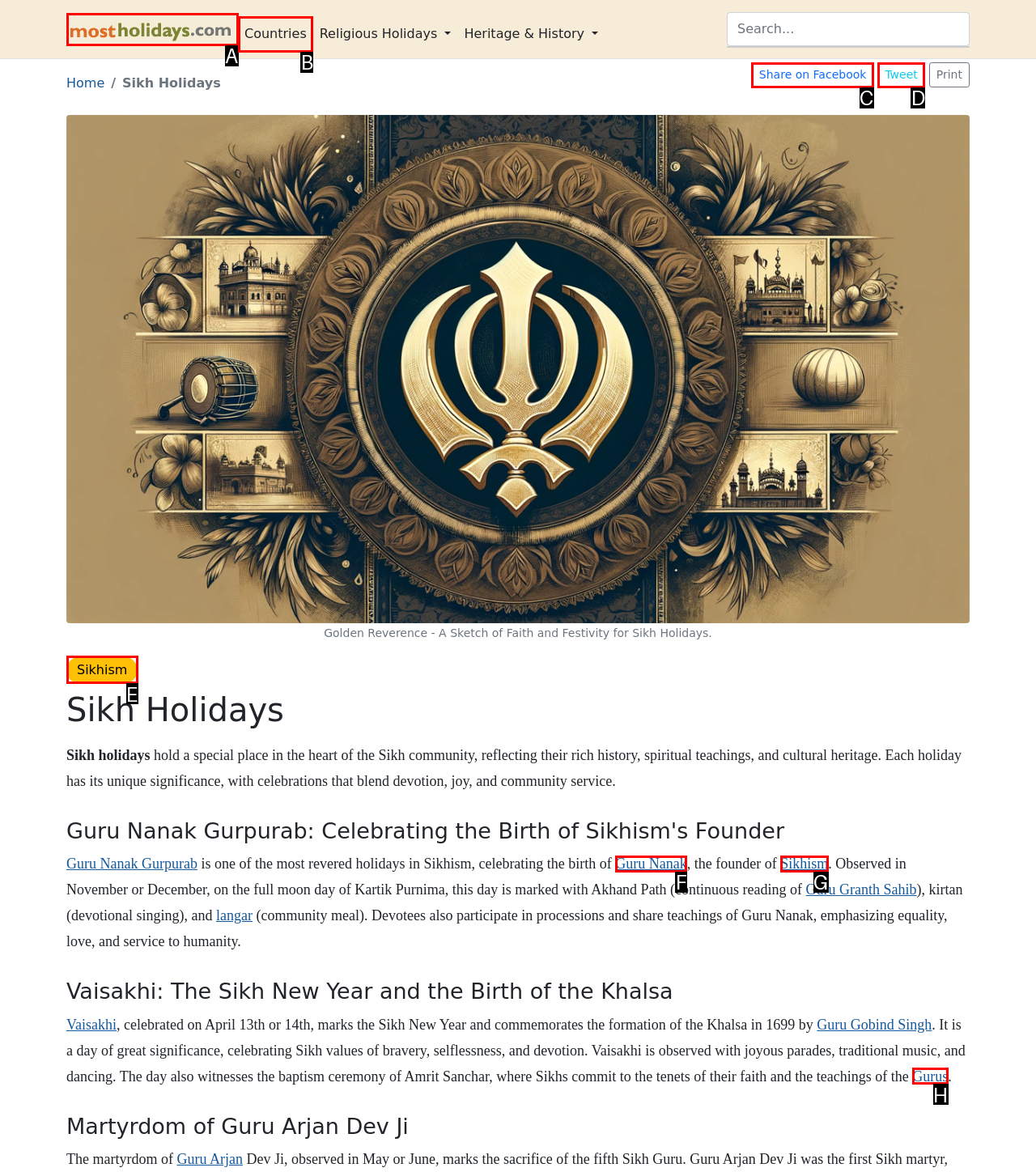Tell me which one HTML element best matches the description: Guru Nanak
Answer with the option's letter from the given choices directly.

F